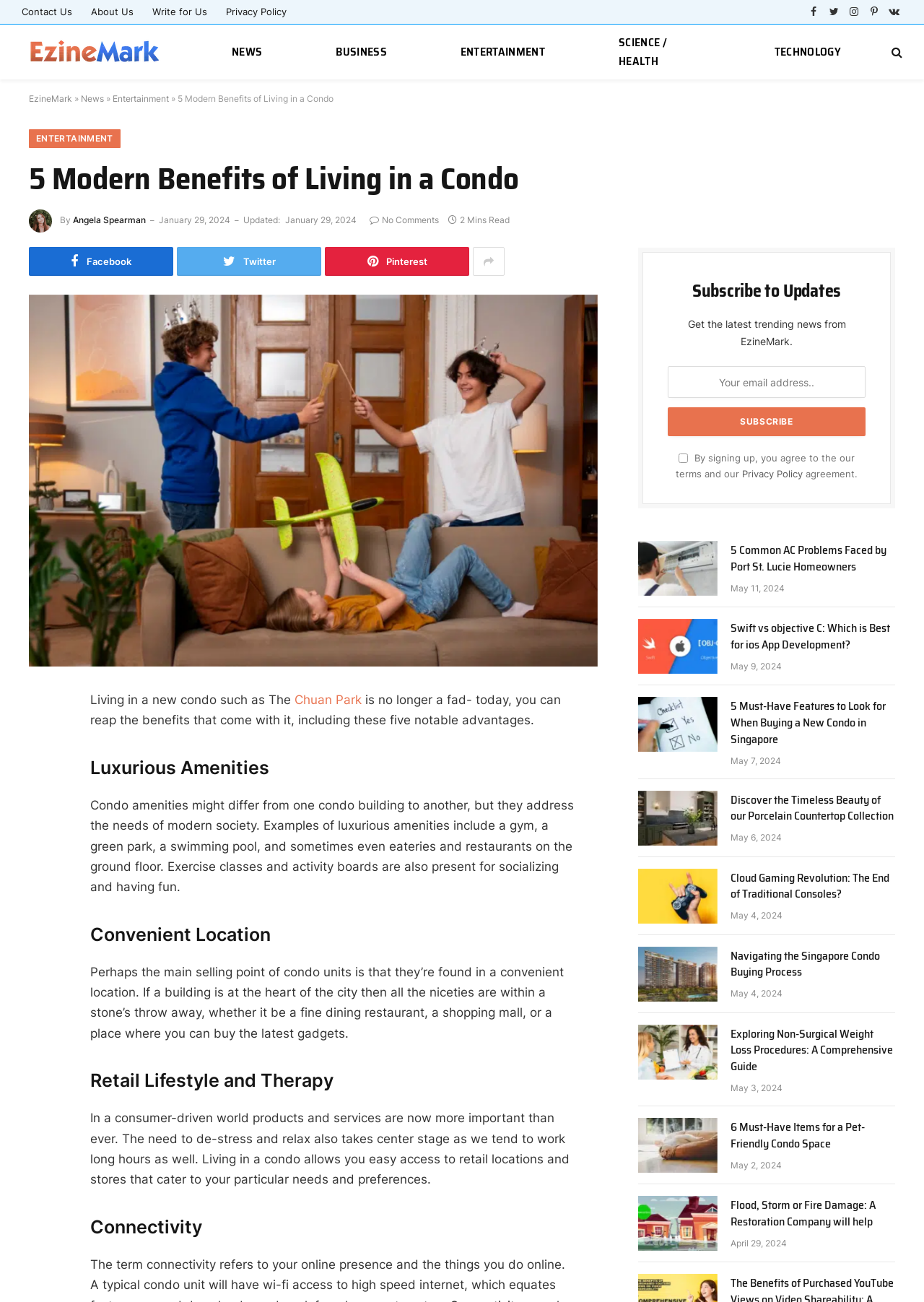Please determine the heading text of this webpage.

5 Modern Benefits of Living in a Condo